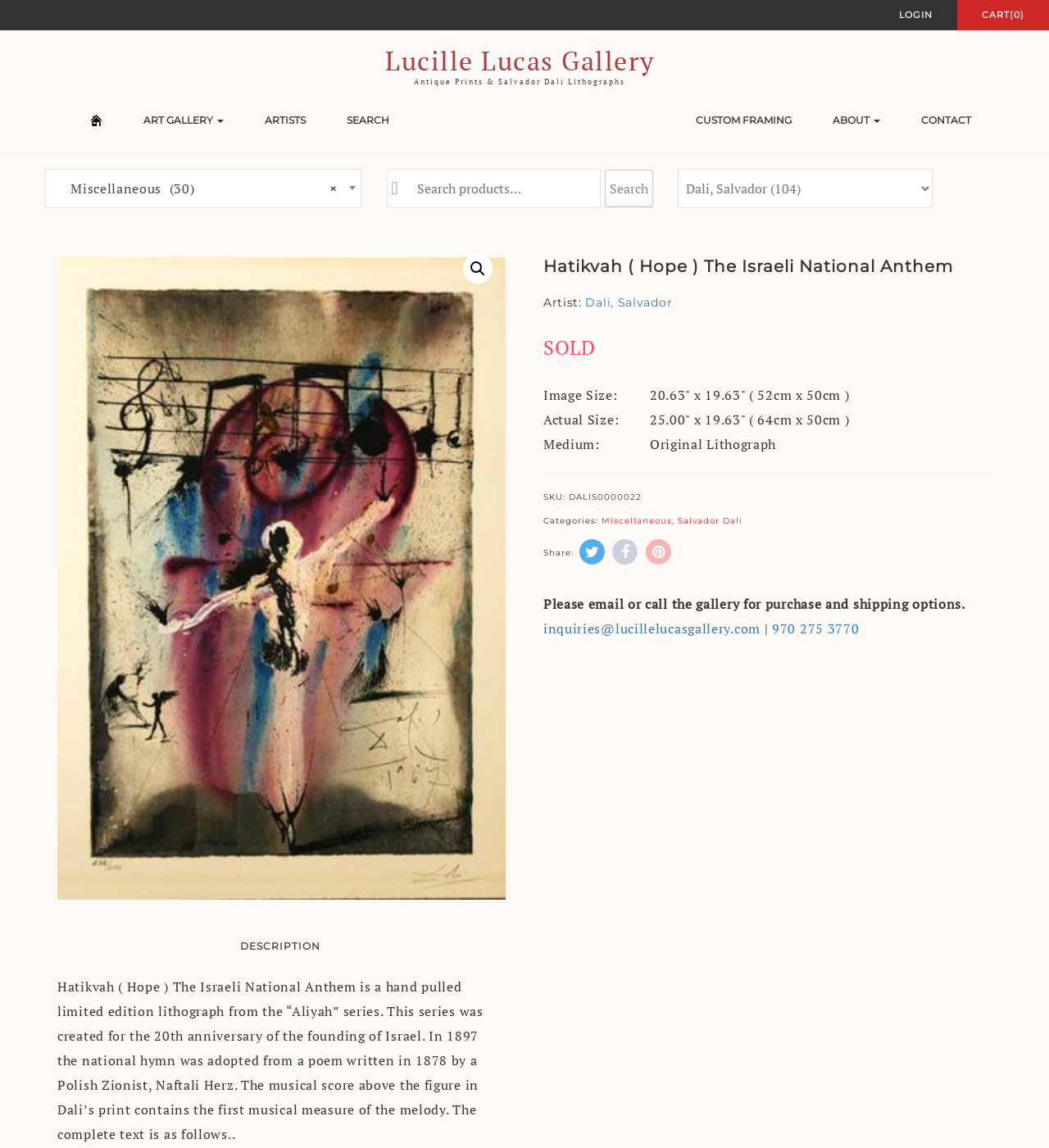Determine the bounding box coordinates of the UI element that matches the following description: "Search". The coordinates should be four float numbers between 0 and 1 in the format [left, top, right, bottom].

[0.33, 0.098, 0.371, 0.112]